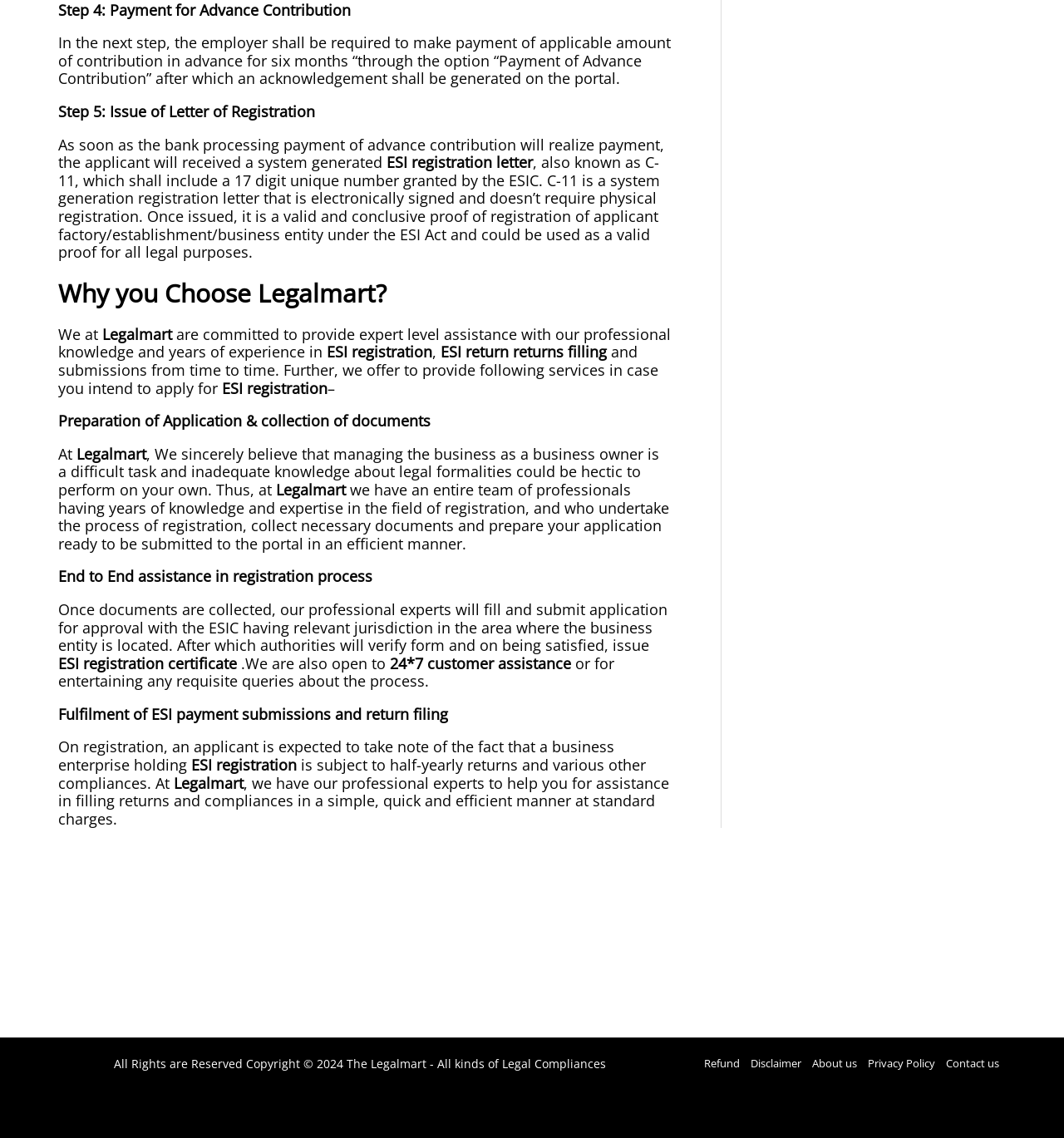What is the purpose of Legalmart?
Look at the screenshot and respond with a single word or phrase.

ESI registration